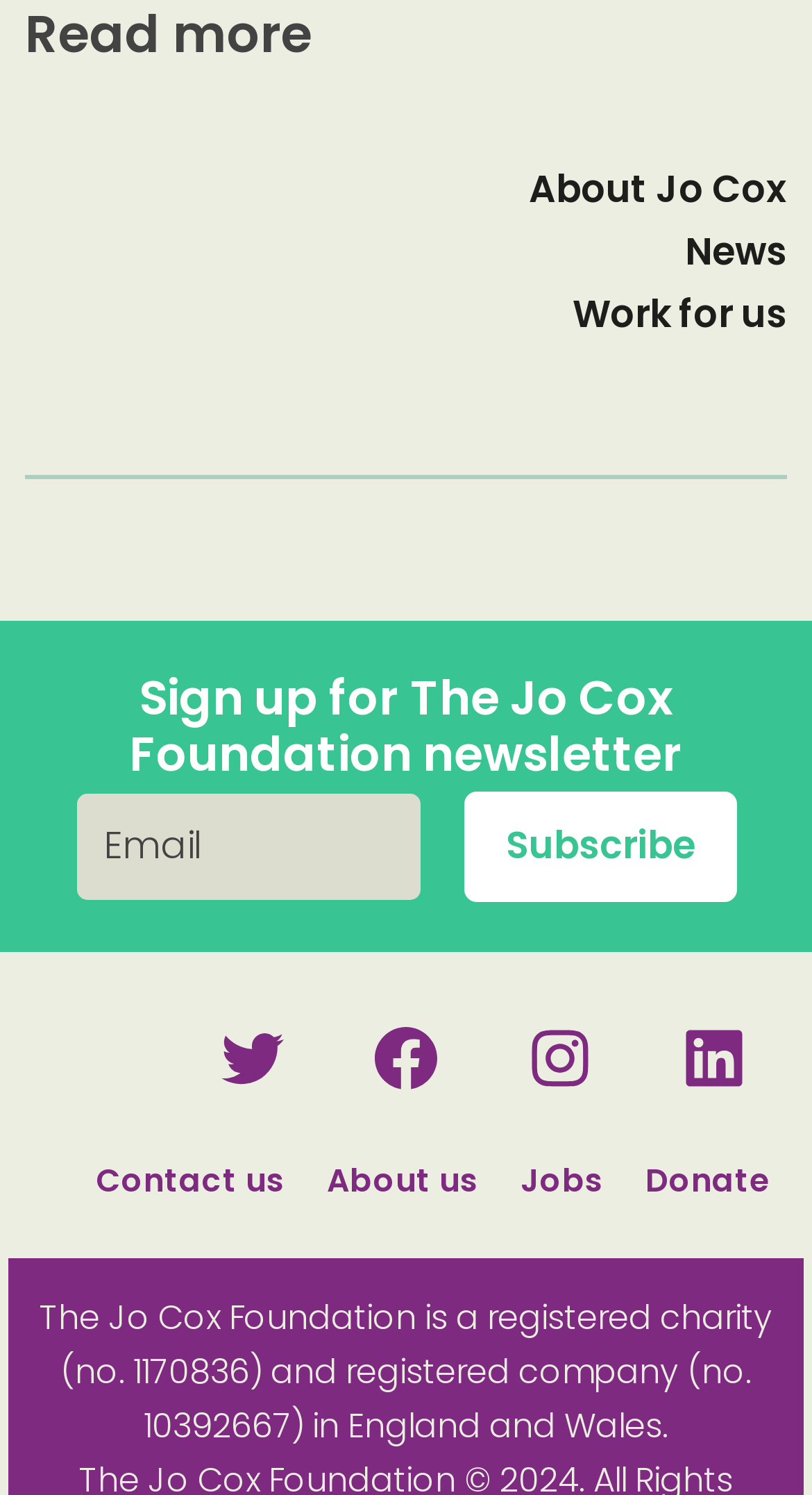Locate the bounding box coordinates of the clickable region to complete the following instruction: "Click Read more."

[0.031, 0.003, 0.969, 0.044]